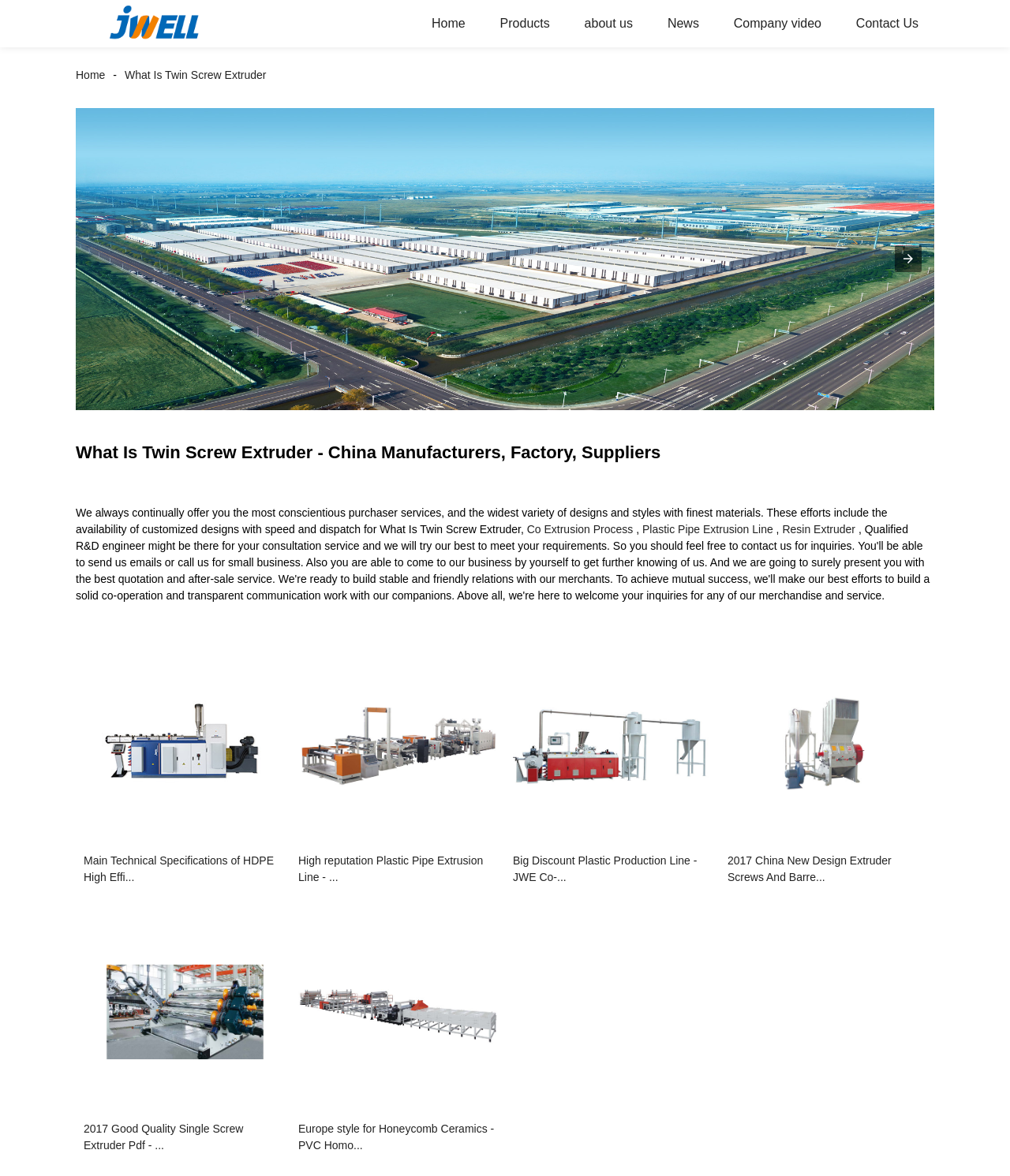What is the purpose of the company according to the webpage?
From the image, respond with a single word or phrase.

Offering purchaser services